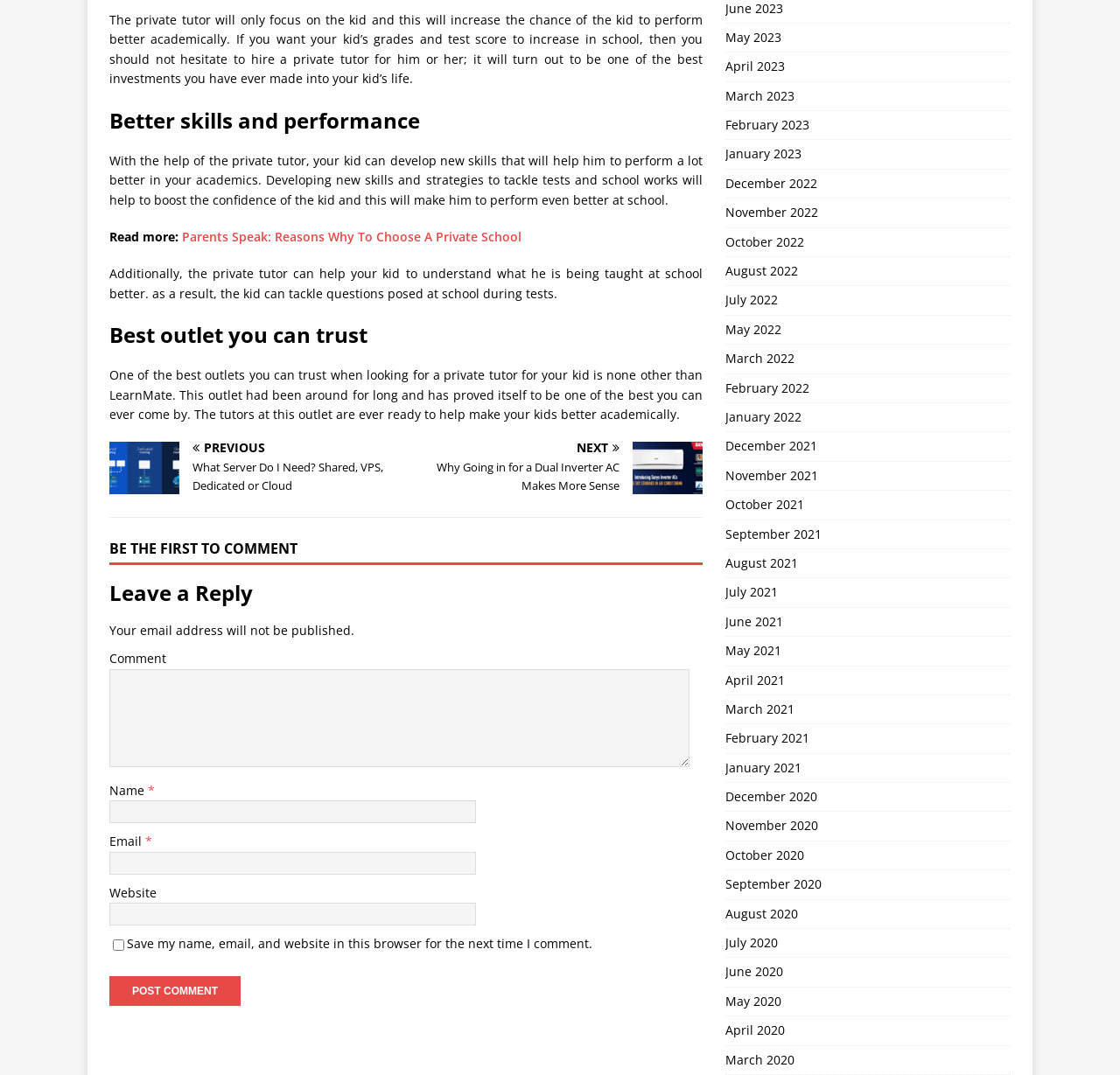What is the purpose of the 'Post Comment' button?
Could you answer the question in a detailed manner, providing as much information as possible?

The 'Post Comment' button is located at the bottom of the webpage, and its purpose is to allow users to submit their comments or replies to the article or discussion.